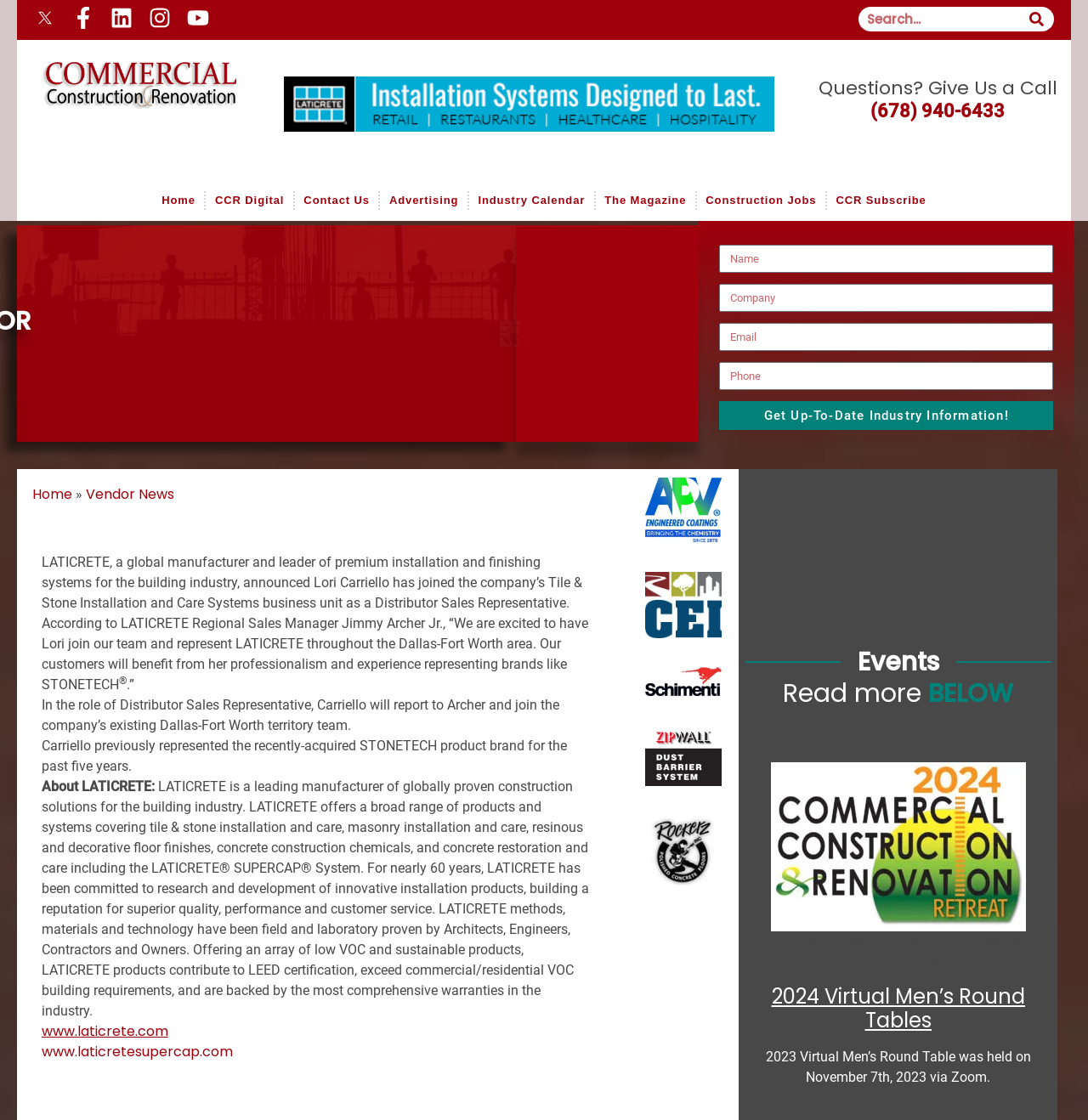Predict the bounding box coordinates of the UI element that matches this description: "Vendor News". The coordinates should be in the format [left, top, right, bottom] with each value between 0 and 1.

[0.079, 0.432, 0.16, 0.45]